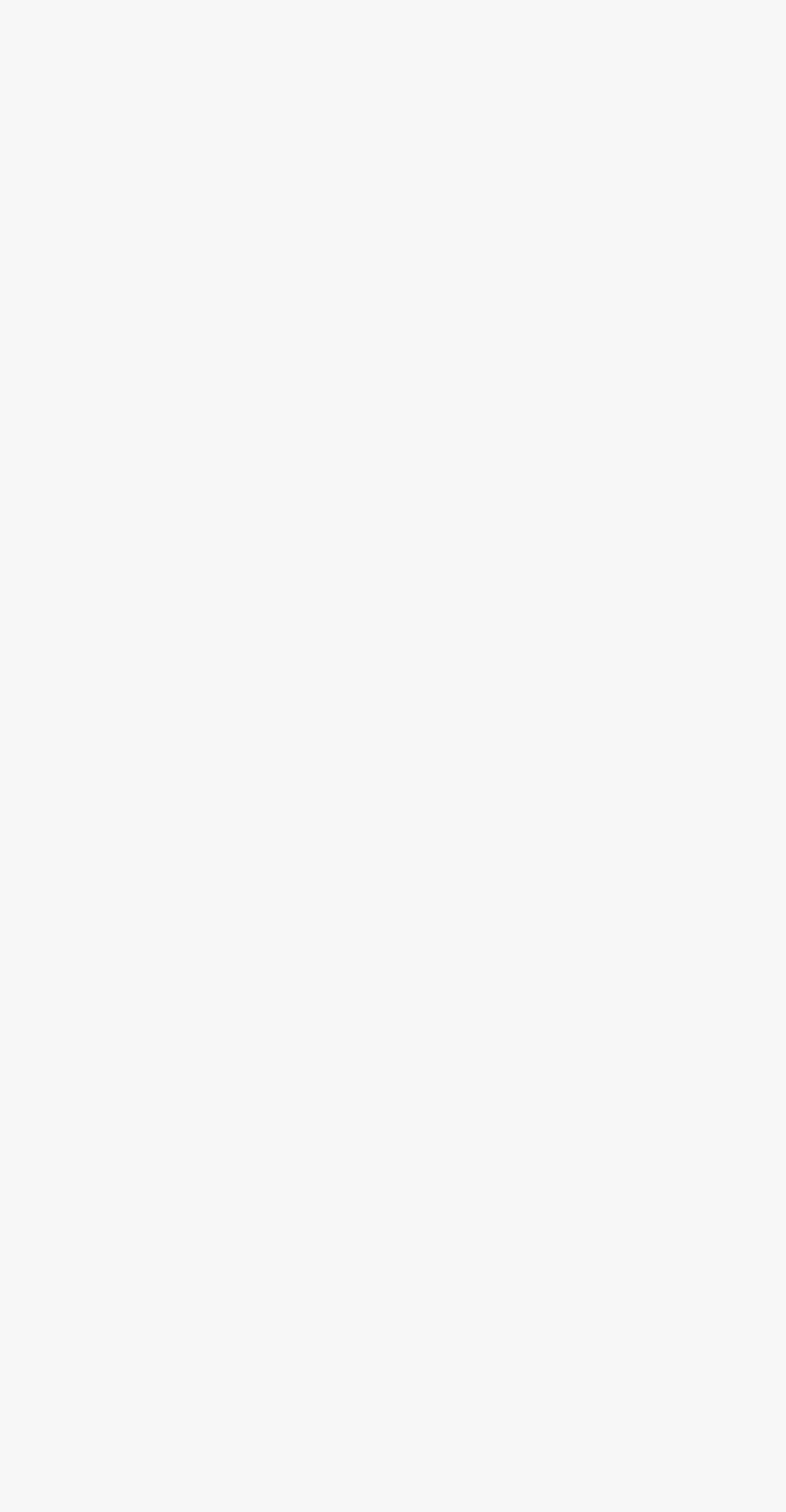What is the last link on the webpage?
Provide a concise answer using a single word or phrase based on the image.

Feedback